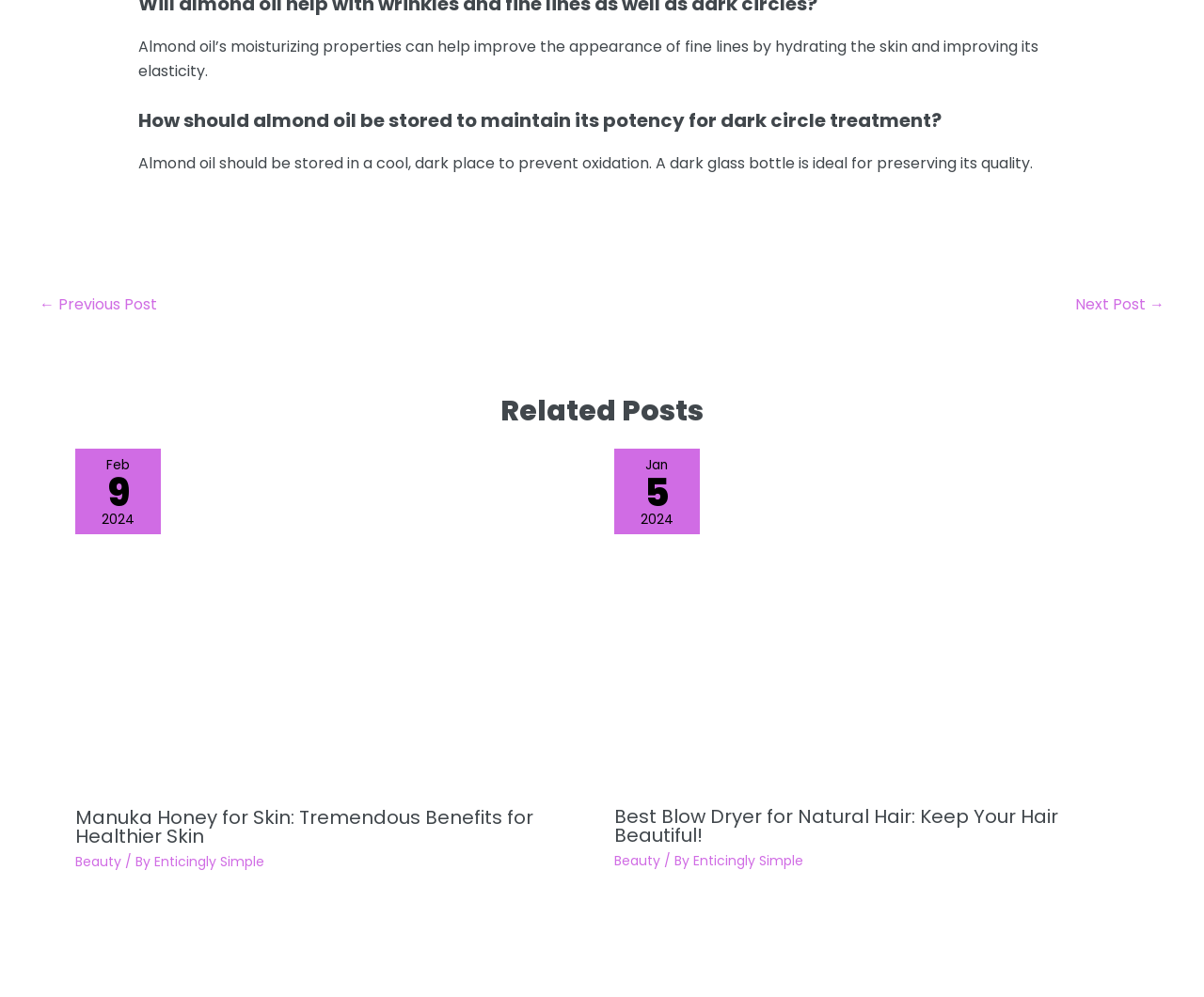What is the benefit of almond oil for fine lines?
Please give a detailed and elaborate explanation in response to the question.

According to the webpage, almond oil's moisturizing properties can help improve the appearance of fine lines by hydrating the skin and improving its elasticity.